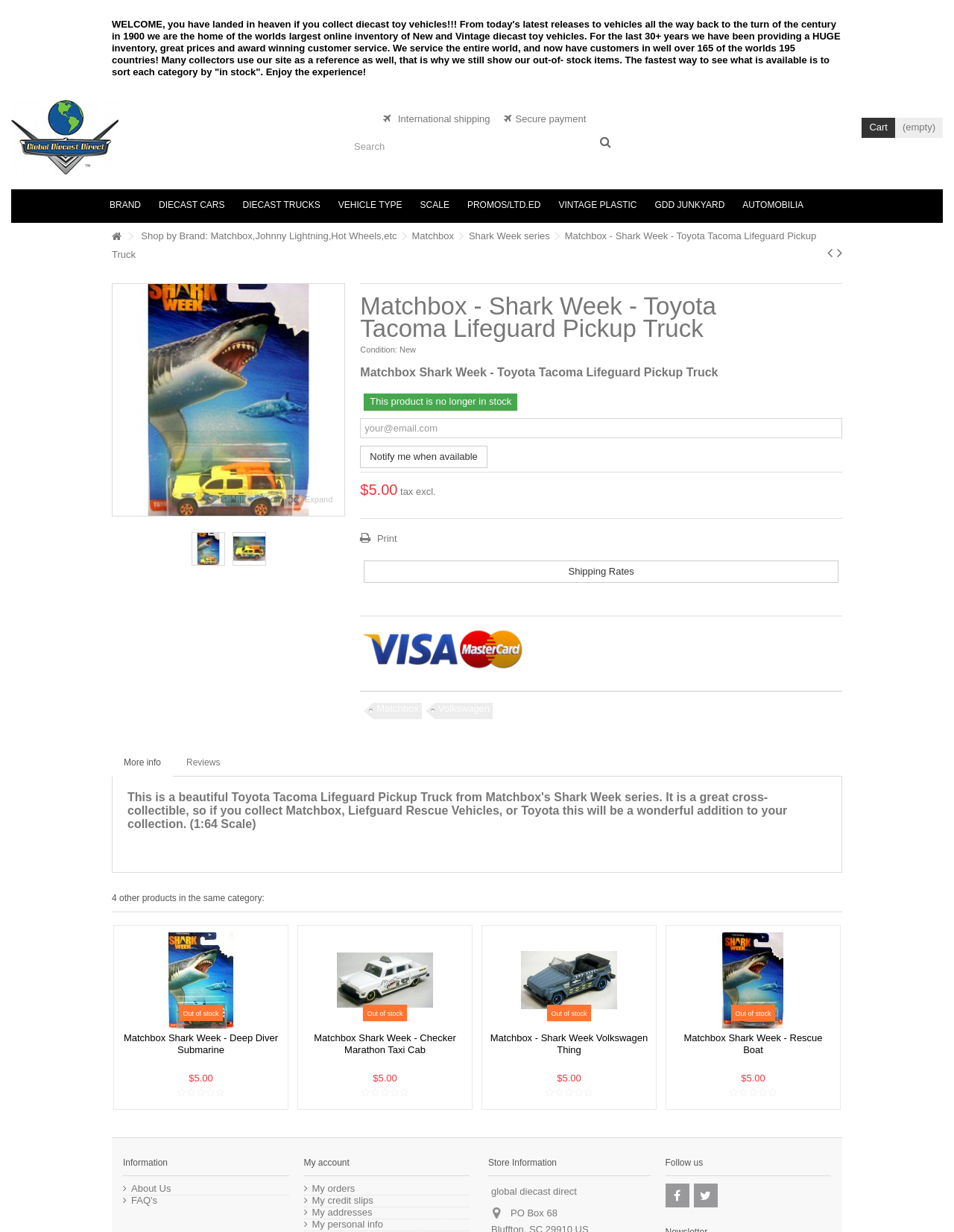What is the price of the product?
Please use the image to provide a one-word or short phrase answer.

$5.00